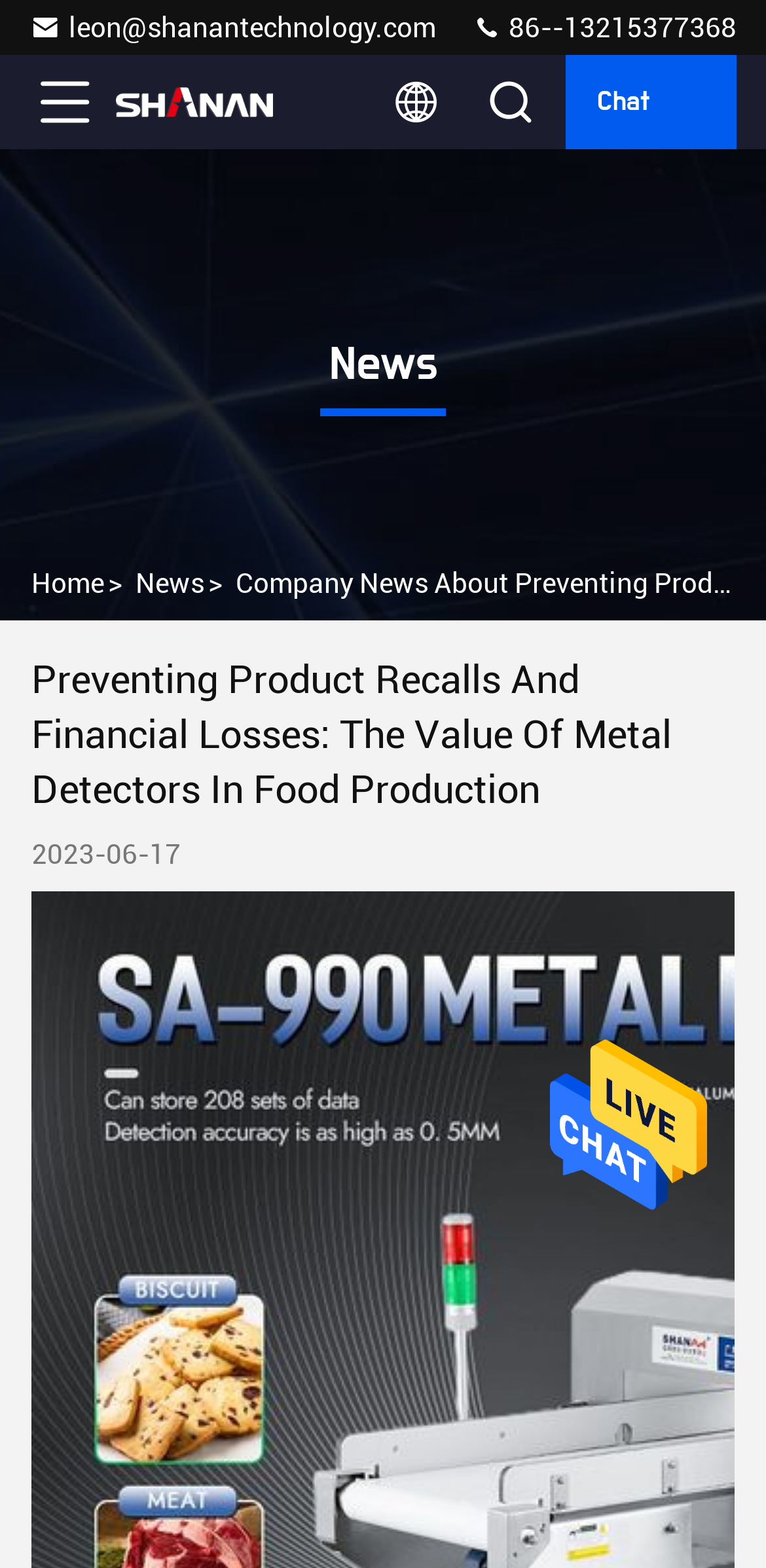What is the company name?
Offer a detailed and exhaustive answer to the question.

I found the company name by looking at the link element with the text 'GUANGDONG SHANAN TECHNOLOGY CO.,LTD' which is located at the top of the webpage.